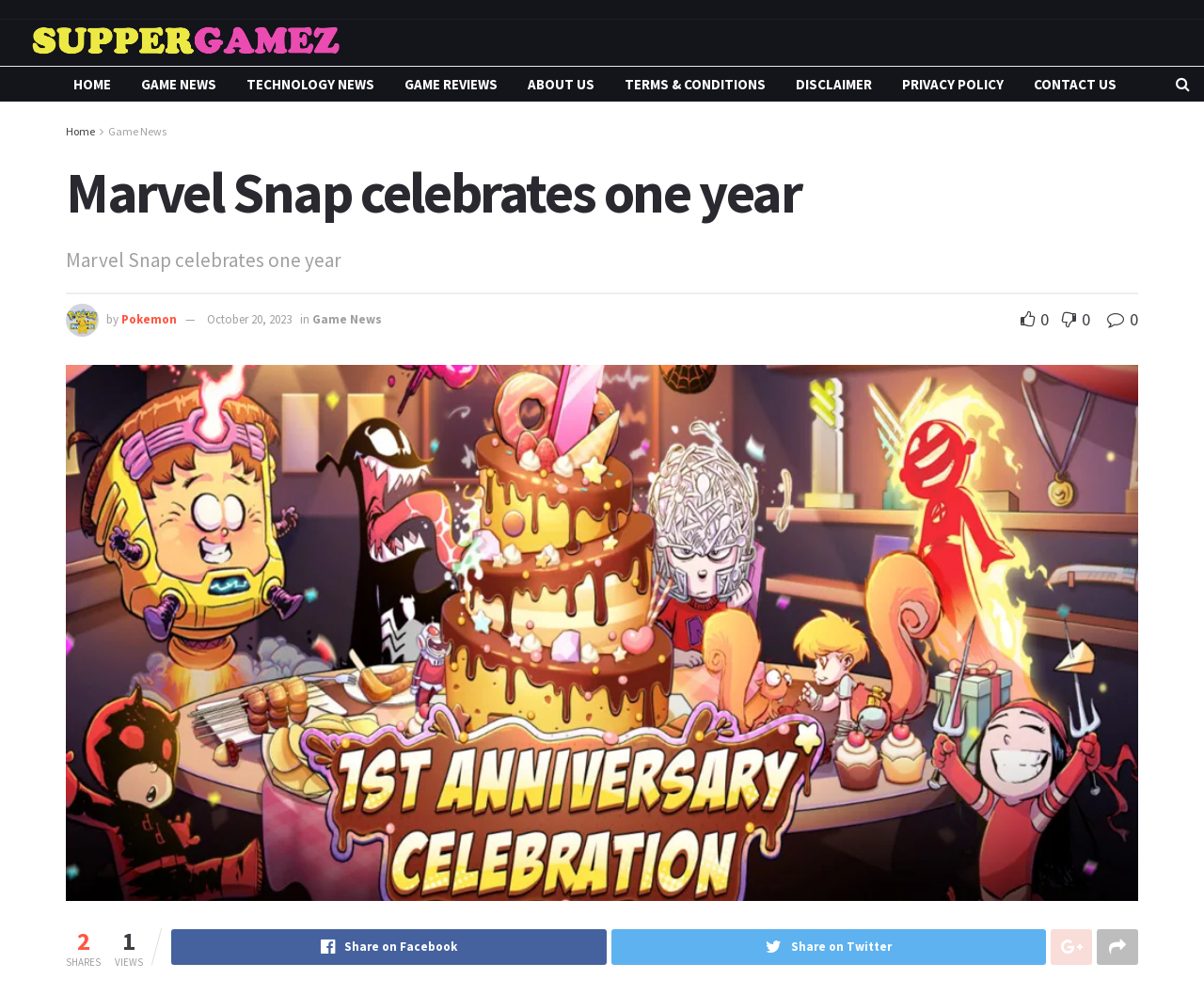Find the headline of the webpage and generate its text content.

Marvel Snap celebrates one year